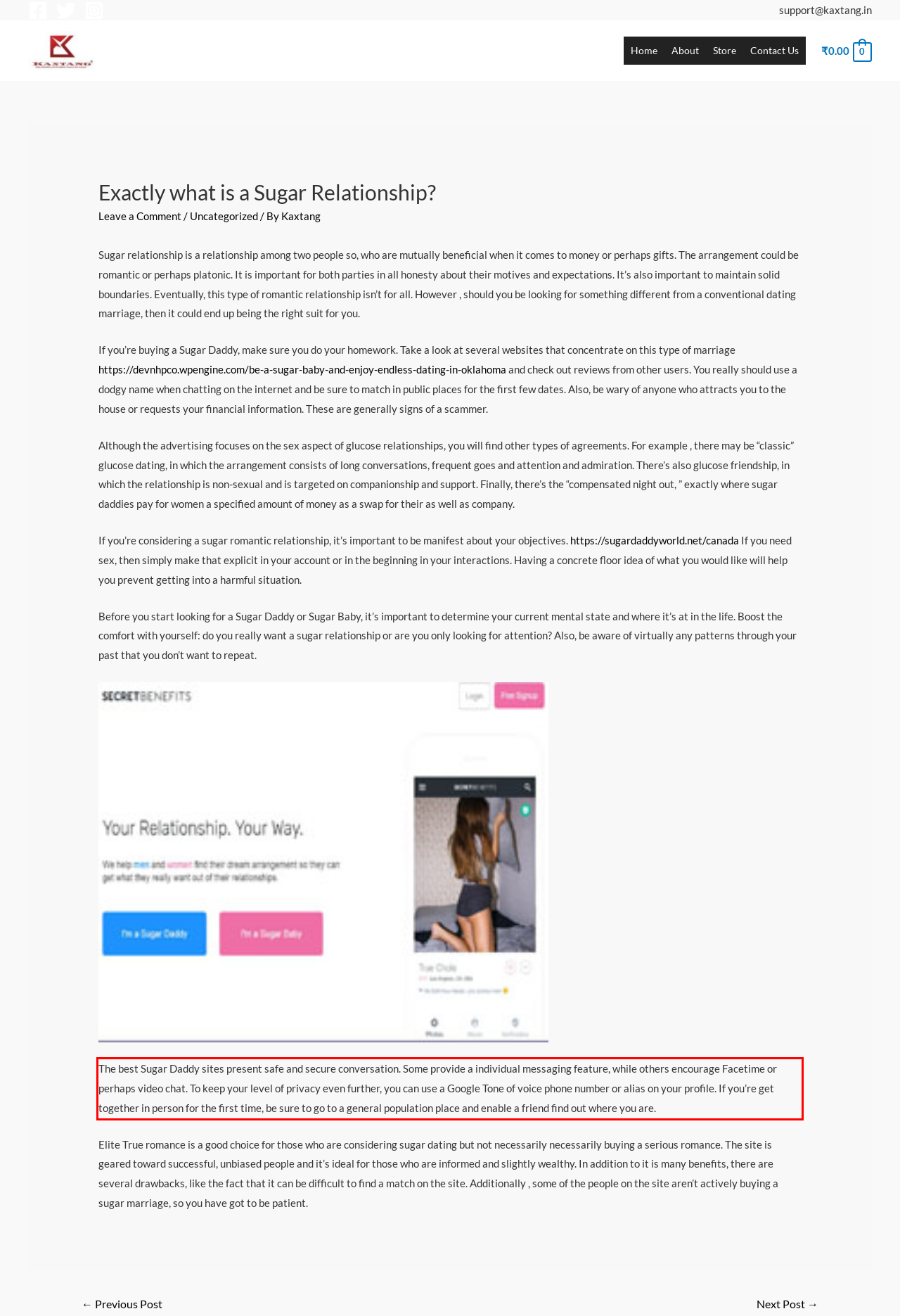Within the screenshot of the webpage, there is a red rectangle. Please recognize and generate the text content inside this red bounding box.

The best Sugar Daddy sites present safe and secure conversation. Some provide a individual messaging feature, while others encourage Facetime or perhaps video chat. To keep your level of privacy even further, you can use a Google Tone of voice phone number or alias on your profile. If you’re get together in person for the first time, be sure to go to a general population place and enable a friend find out where you are.